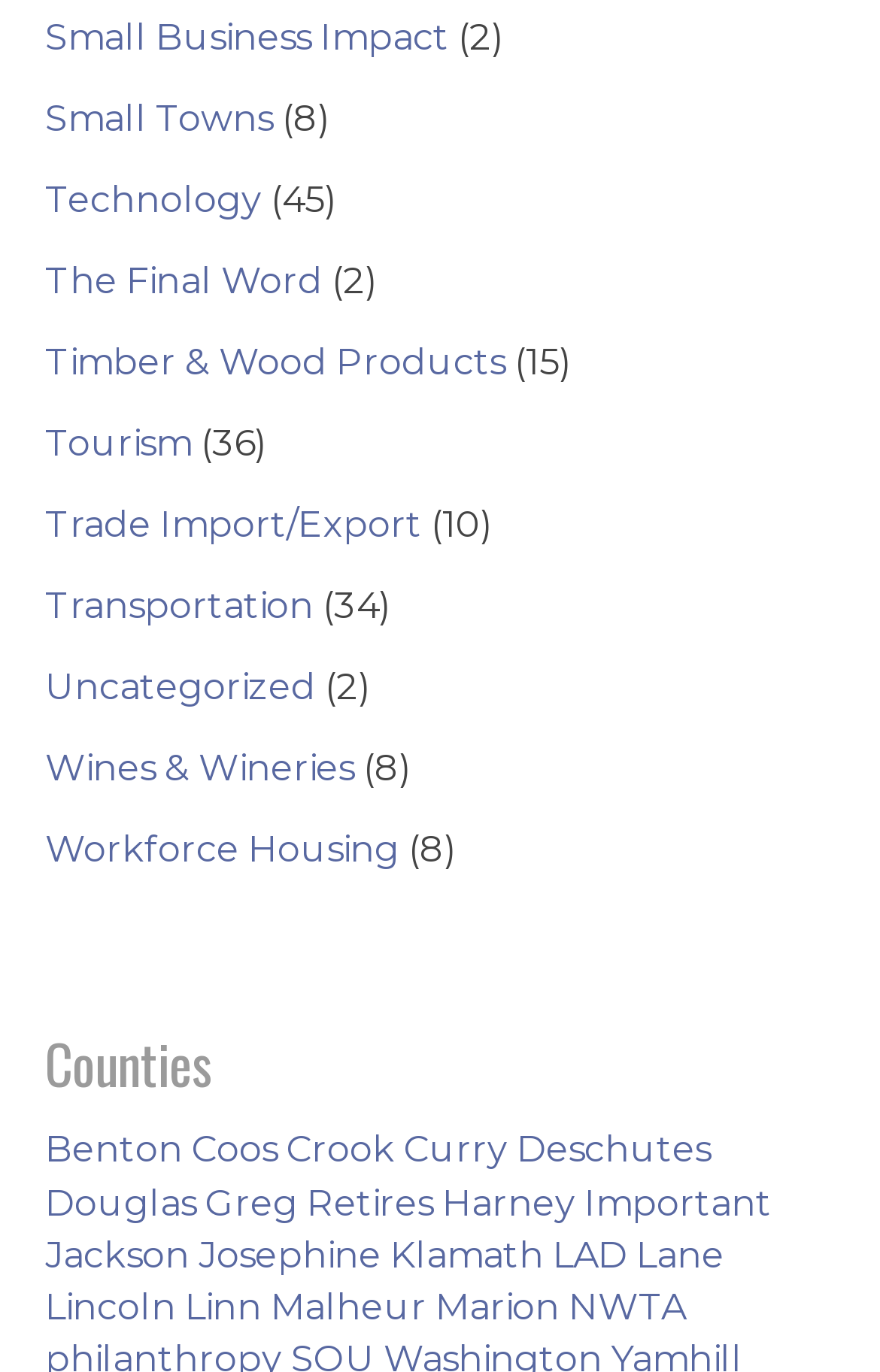Locate and provide the bounding box coordinates for the HTML element that matches this description: "Wines & Wineries".

[0.051, 0.544, 0.403, 0.575]